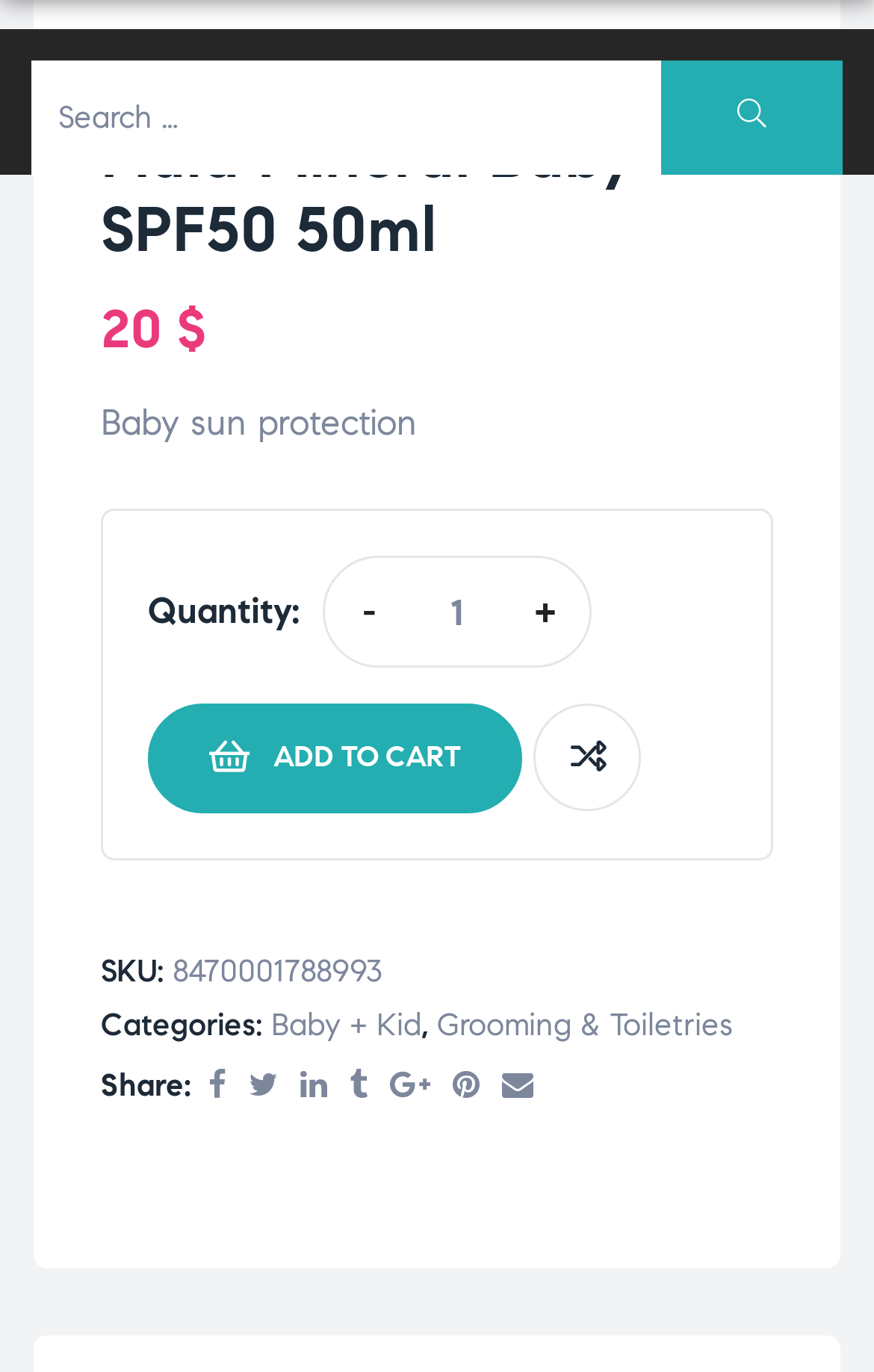What is the product name?
Could you give a comprehensive explanation in response to this question?

The product name can be found in the heading element at the top of the webpage, which is 'Isdin Pediatrics Fusion Fluid Mineral Baby SPF50 50ml'.